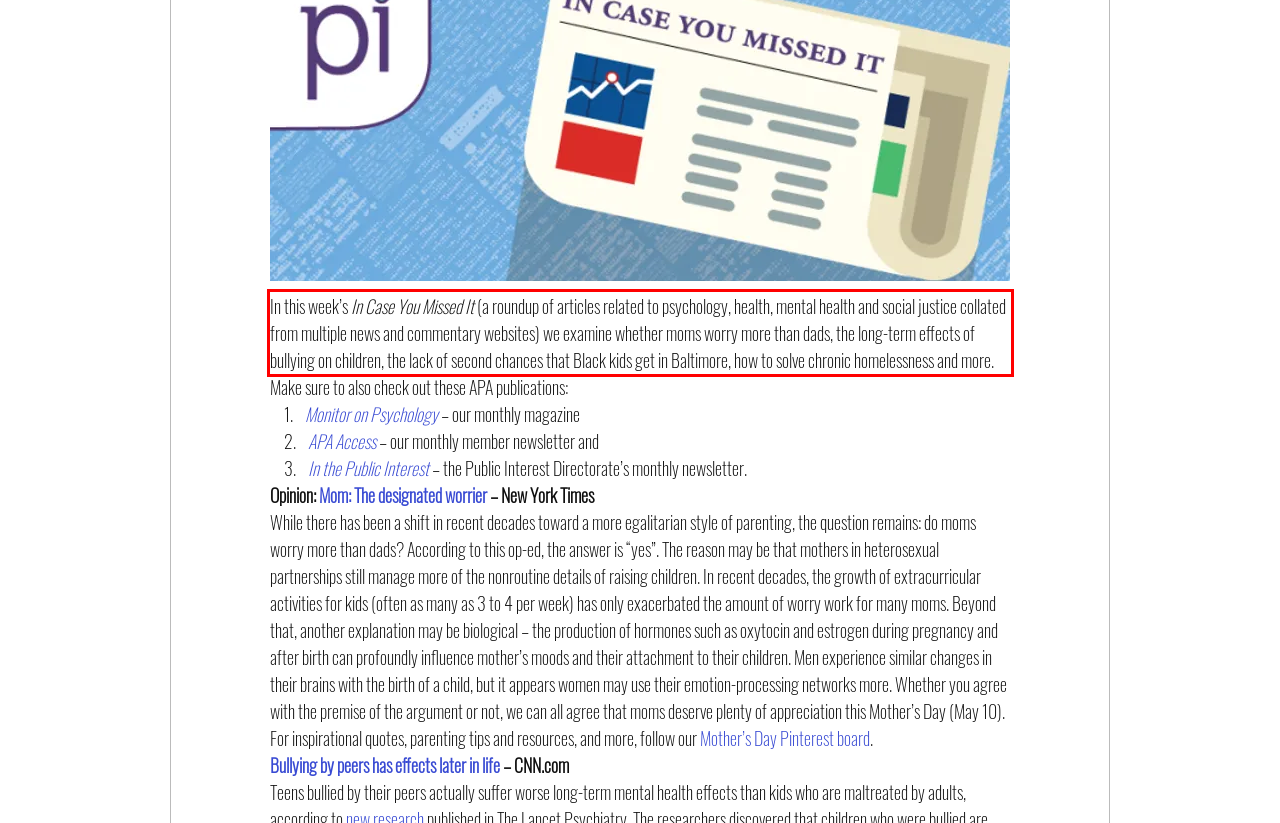Please examine the screenshot of the webpage and read the text present within the red rectangle bounding box.

In this week’s In Case You Missed It (a roundup of articles related to psychology, health, mental health and social justice collated from multiple news and commentary websites) we examine whether moms worry more than dads, the long-term effects of bullying on children, the lack of second chances that Black kids get in Baltimore, how to solve chronic homelessness and more.